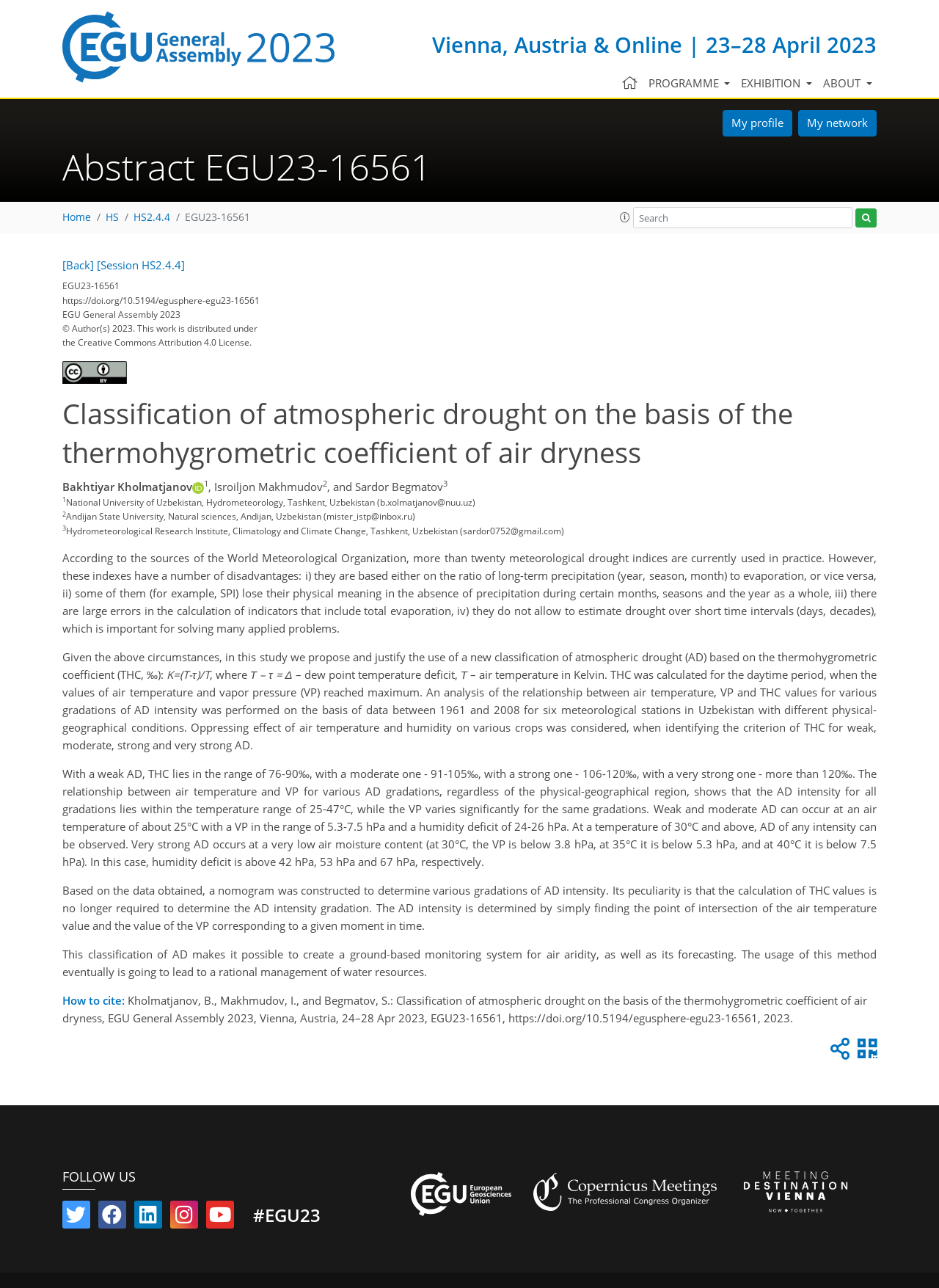Determine the bounding box for the UI element that matches this description: "title="Find us on YouTube"".

[0.22, 0.94, 0.249, 0.951]